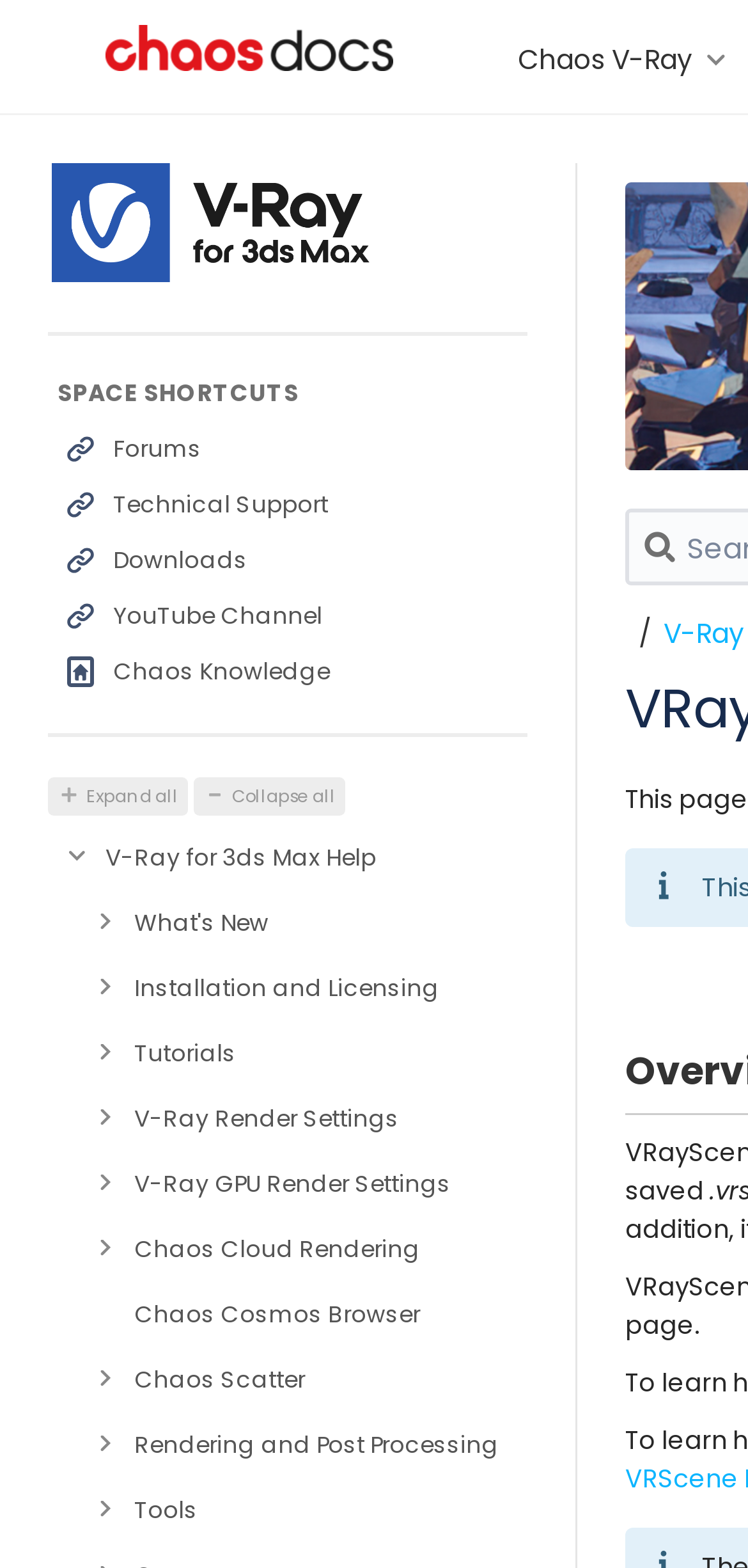Construct a comprehensive caption that outlines the webpage's structure and content.

The webpage is about V-Ray for 3ds Max, a global site. At the top left, there is a link to the "Global Site" accompanied by an image with the same description. To the right of this link, there is another link with the text "Chaos V-Ray" followed by a special character.

Below these links, there is a heading "SPACE SHORTCUTS" followed by a series of links to various resources, including "Forums", "Technical Support", "Downloads", "YouTube Channel", and "Chaos Knowledge". These links are aligned vertically and take up a significant portion of the left side of the page.

To the right of these links, there are two more links, "Expand all" and "Collapse all", which are positioned horizontally next to each other. Below these links, there is a section with multiple links related to V-Ray for 3ds Max, including "V-Ray for 3ds Max Help", "What's New", "Installation and Licensing", "Tutorials", and several others. These links are also aligned vertically and take up a significant portion of the right side of the page.

At the bottom right of the page, there is a static text "page."